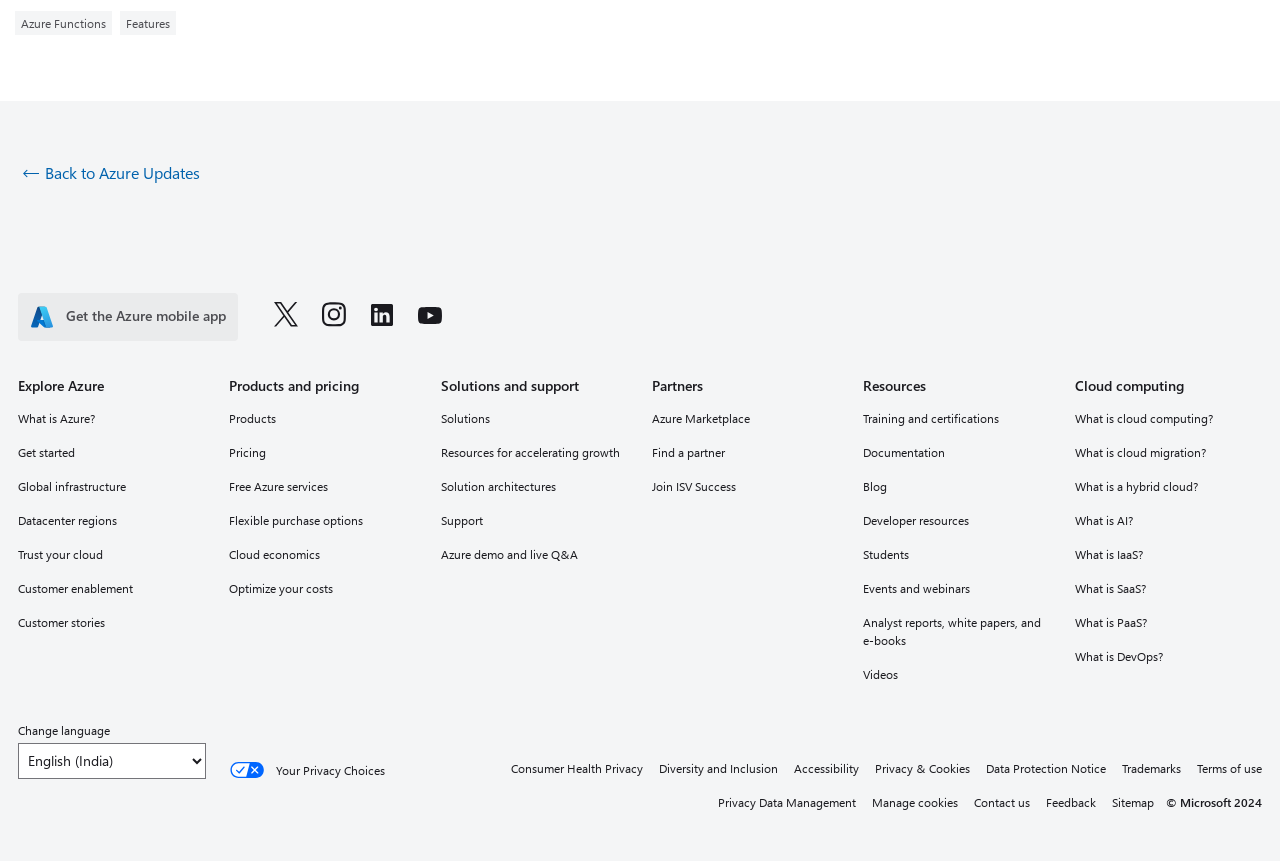Locate the bounding box coordinates for the element described below: "What is PaaS?". The coordinates must be four float values between 0 and 1, formatted as [left, top, right, bottom].

[0.84, 0.709, 0.986, 0.735]